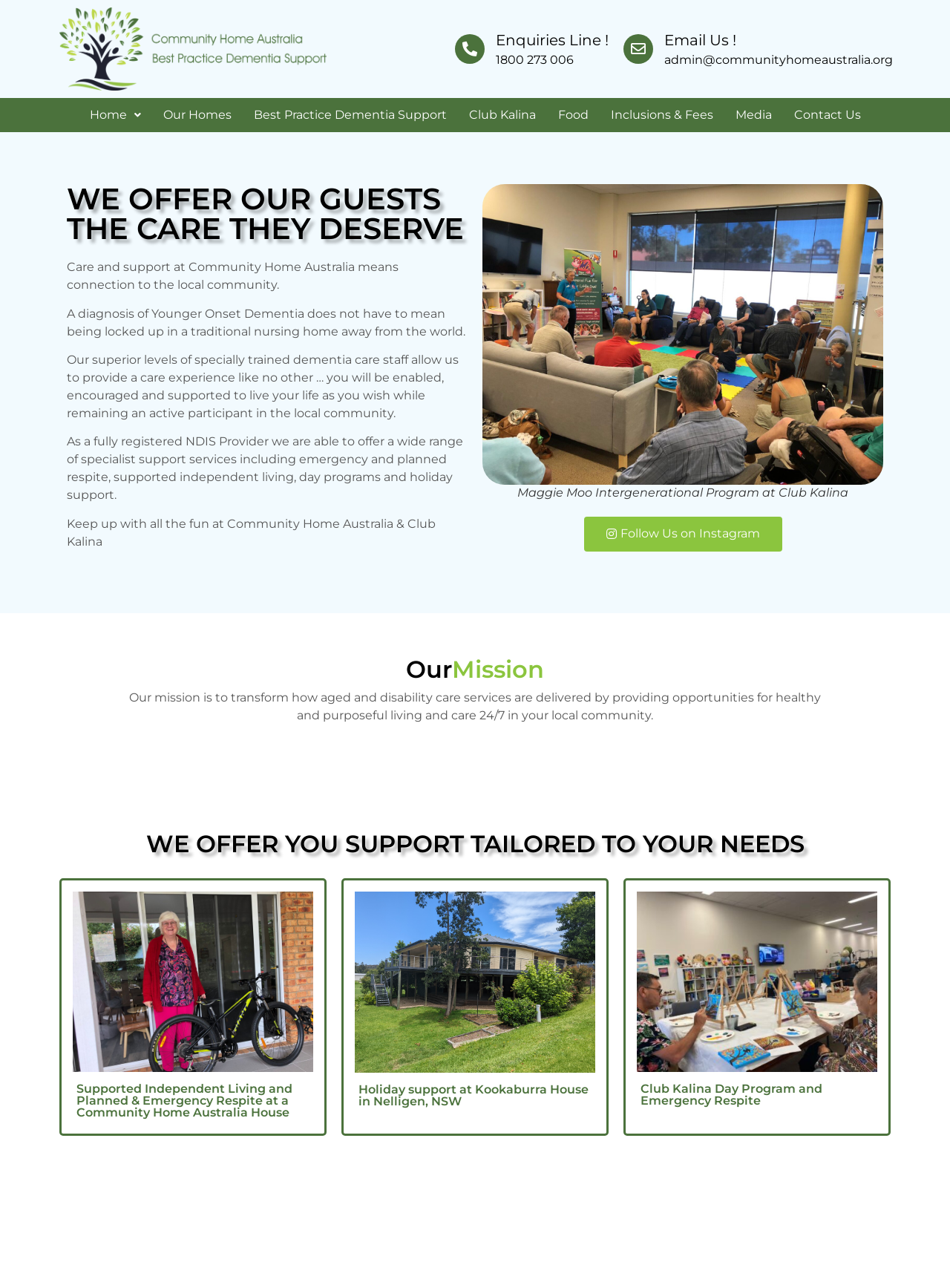Find the bounding box coordinates of the area to click in order to follow the instruction: "Click on 'Share To'".

None